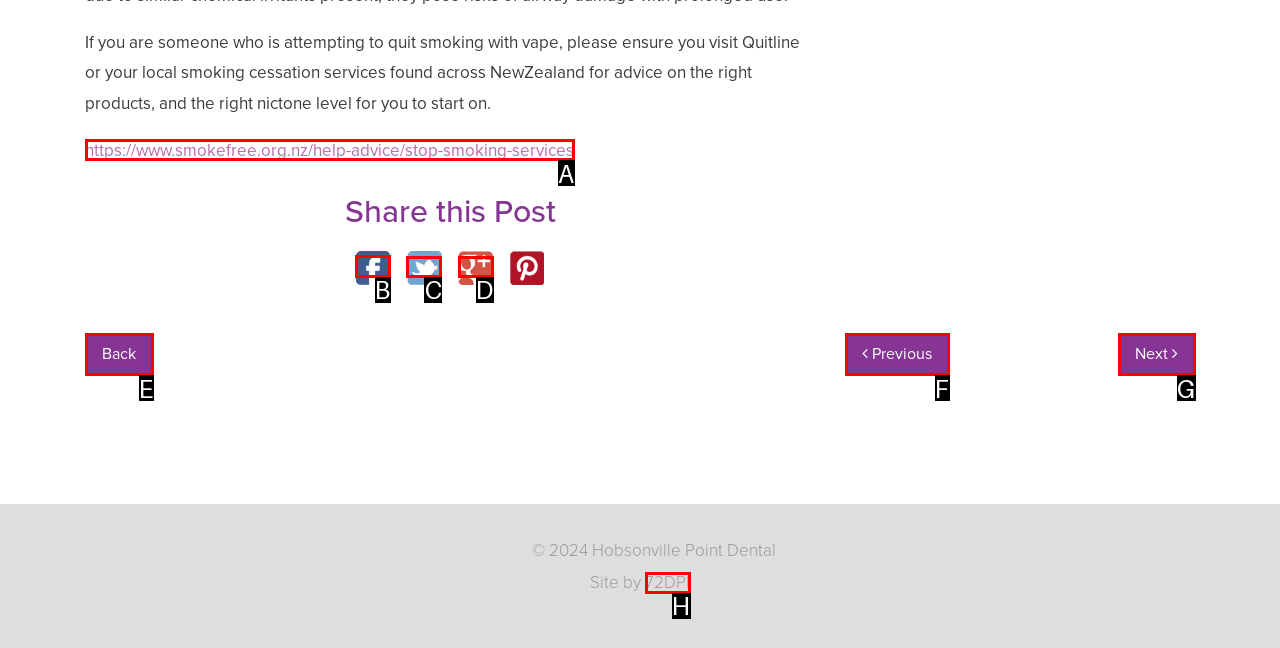Indicate which lettered UI element to click to fulfill the following task: share this post on Facebook
Provide the letter of the correct option.

B